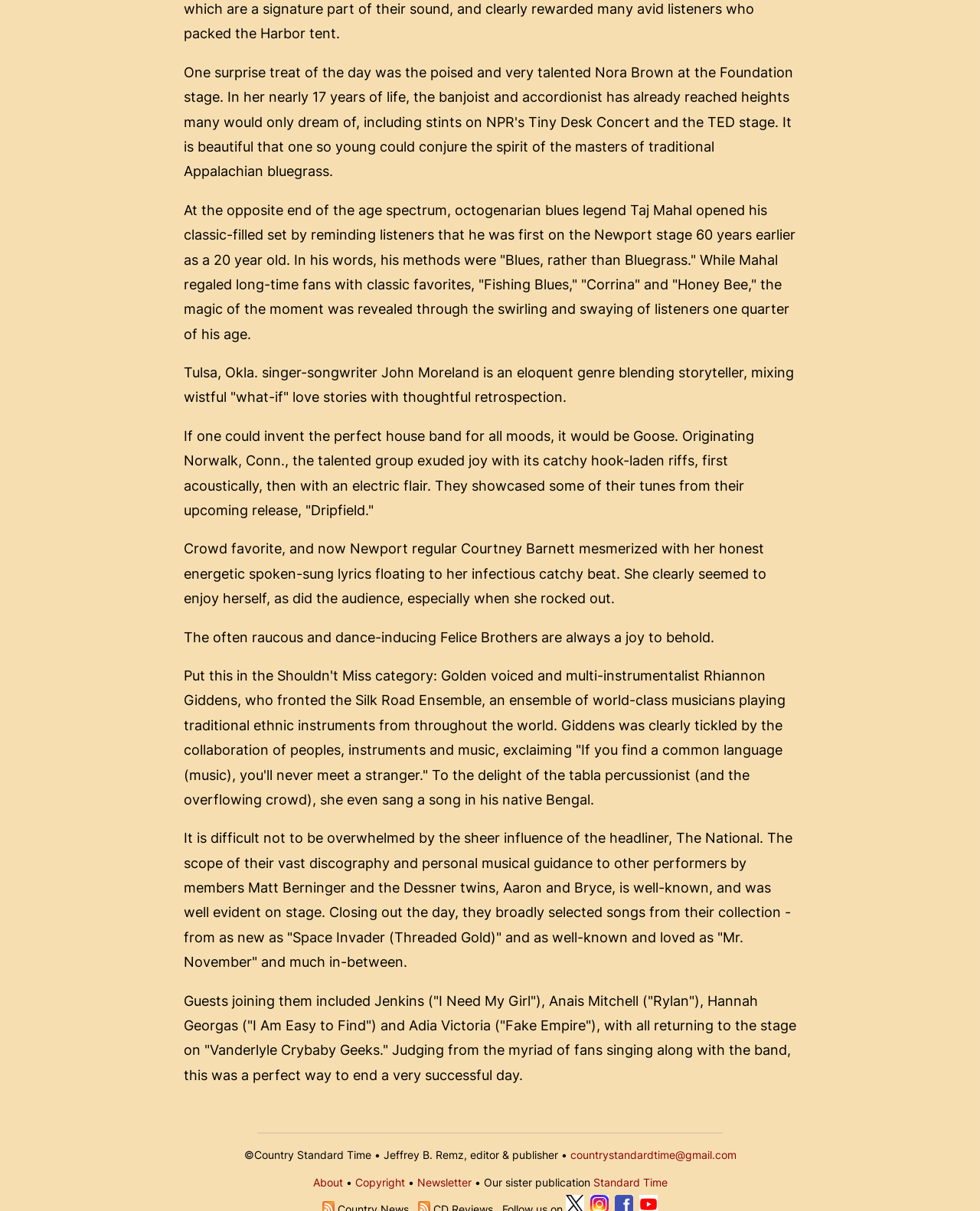What is the name of the publication?
Provide a short answer using one word or a brief phrase based on the image.

Country Standard Time